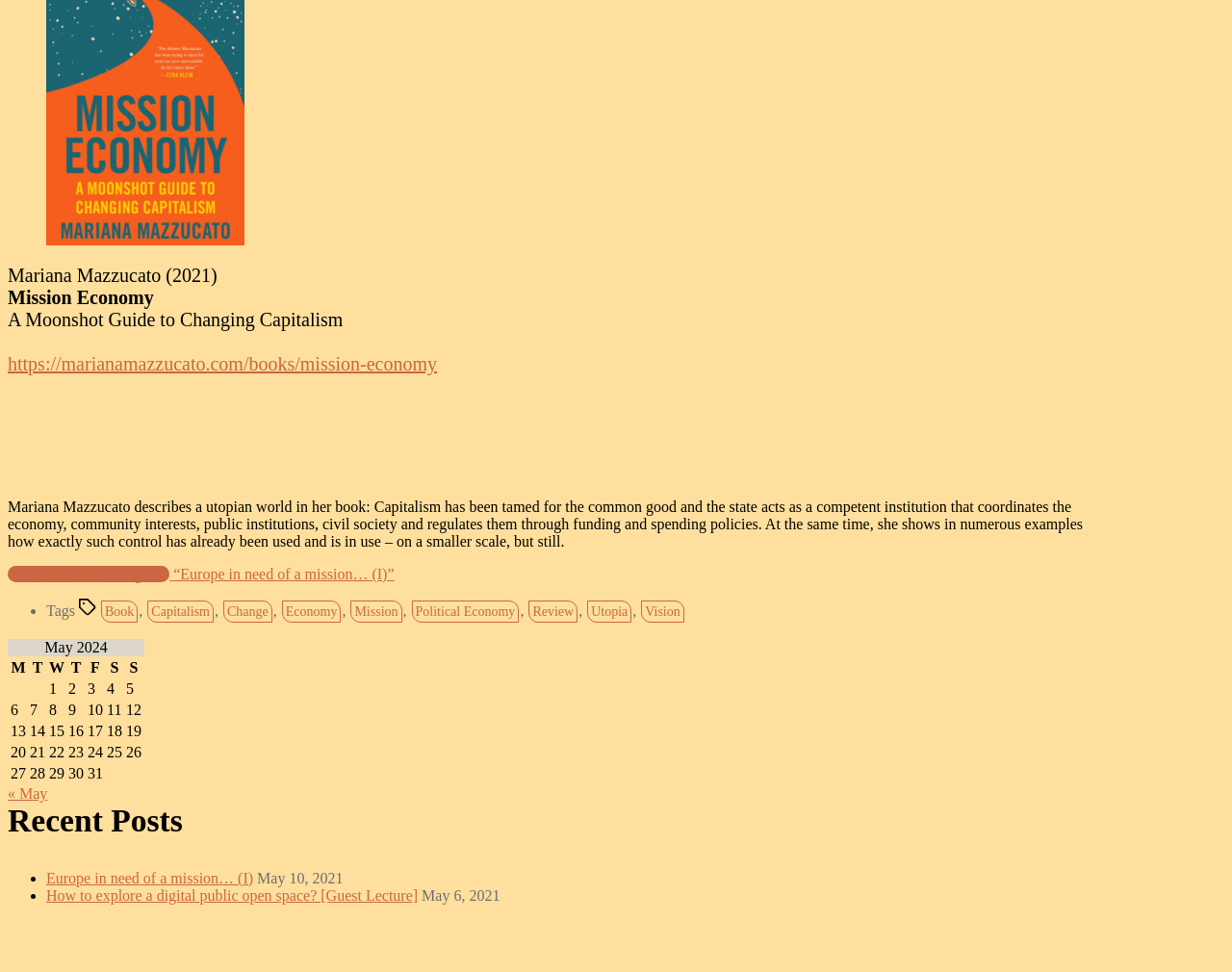Locate the bounding box coordinates of the element I should click to achieve the following instruction: "Go to the previous month".

[0.006, 0.808, 0.039, 0.824]